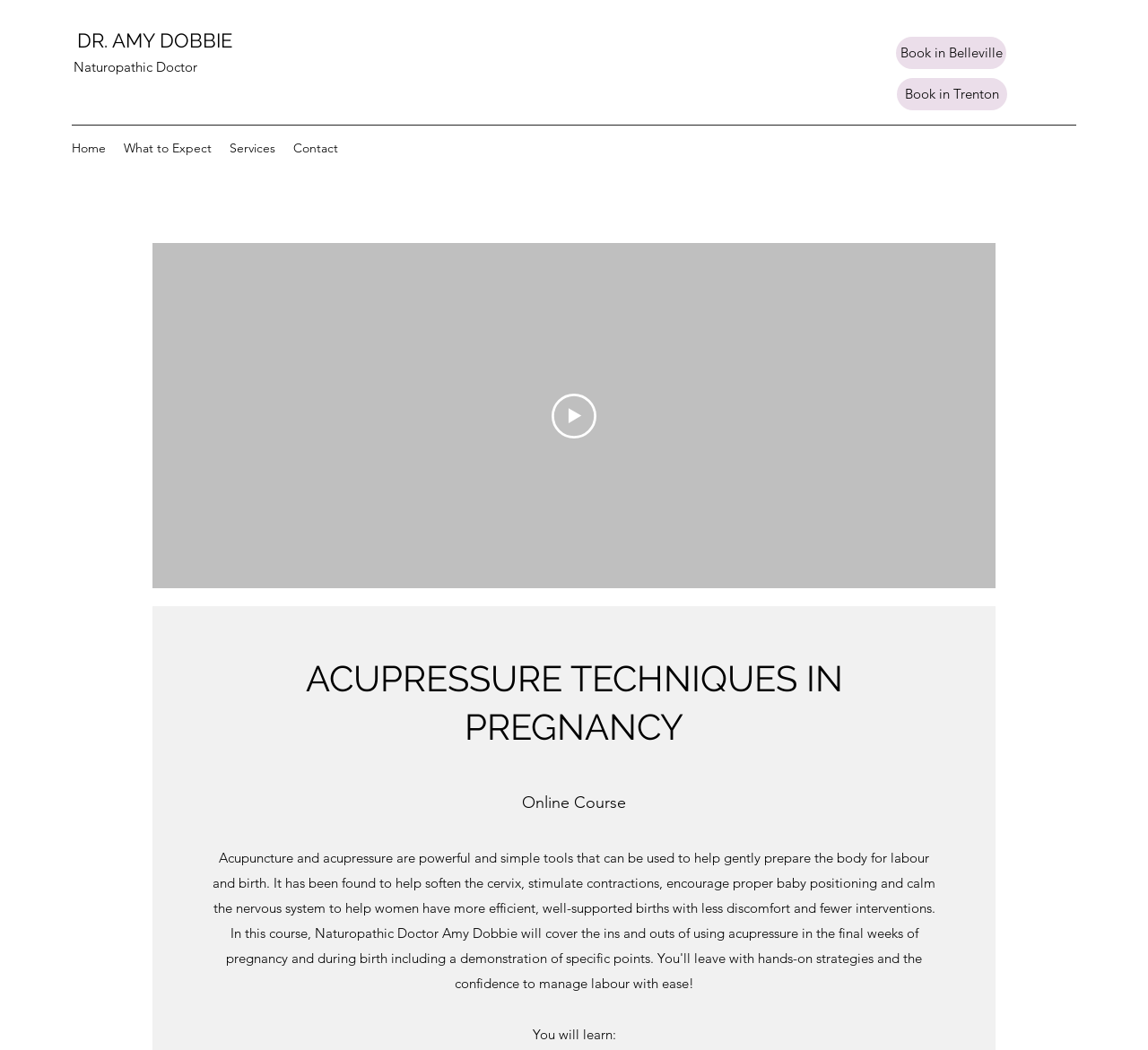Locate the primary headline on the webpage and provide its text.

ACUPRESSURE TECHNIQUES IN PREGNANCY